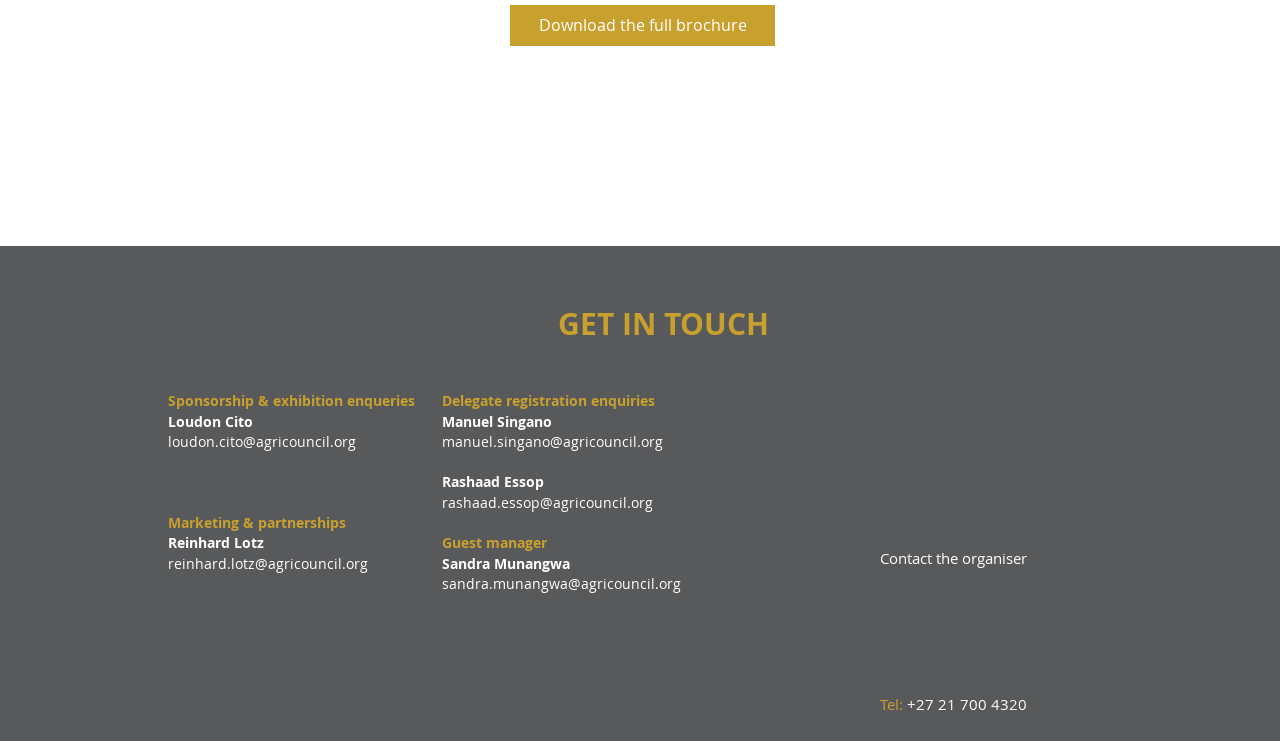Locate the bounding box coordinates of the UI element described by: "Rashaad Essop". The bounding box coordinates should consist of four float numbers between 0 and 1, i.e., [left, top, right, bottom].

[0.345, 0.639, 0.425, 0.663]